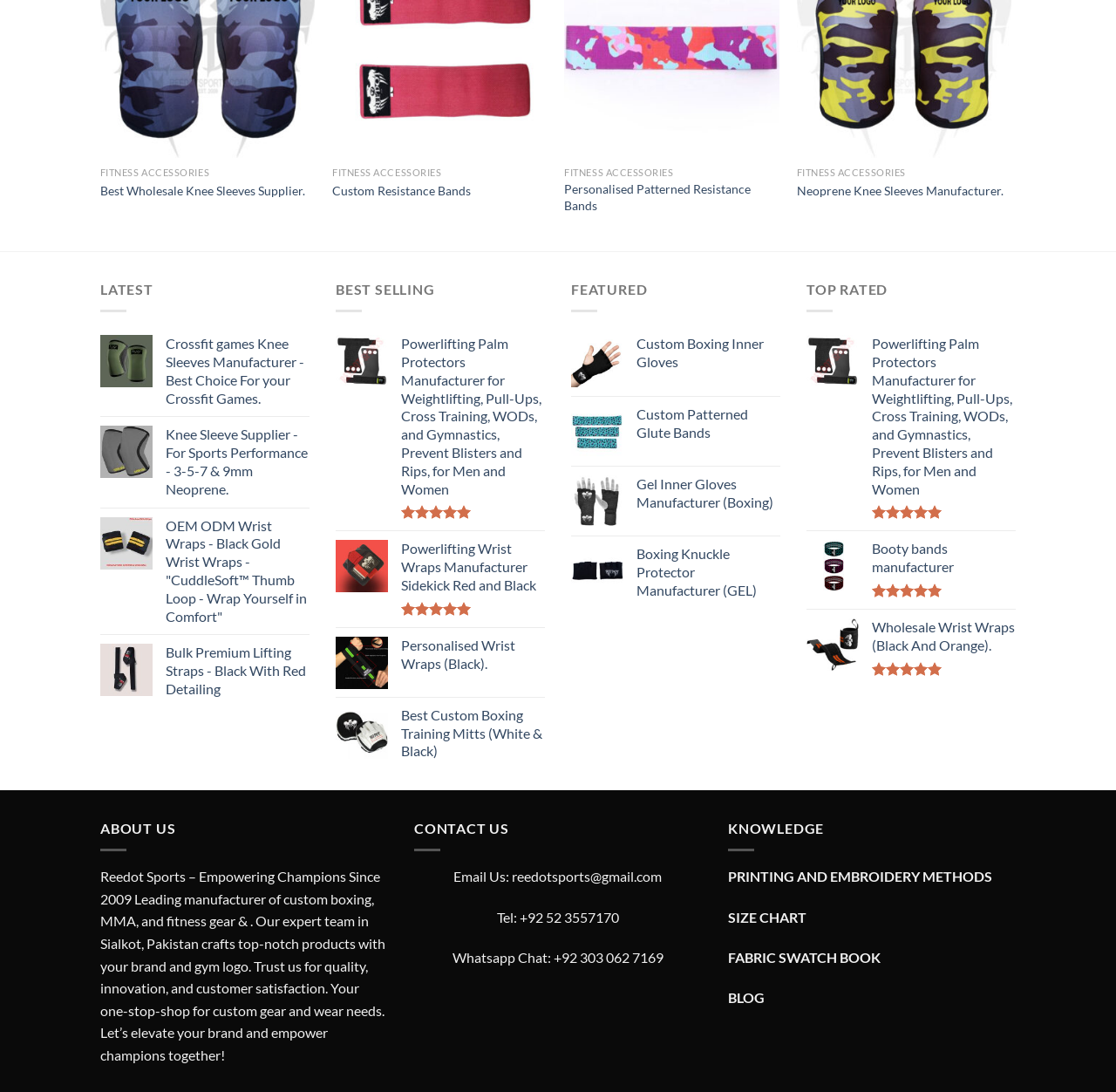Using the provided description: "Quick View", find the bounding box coordinates of the corresponding UI element. The output should be four float numbers between 0 and 1, in the format [left, top, right, bottom].

[0.09, 0.145, 0.282, 0.173]